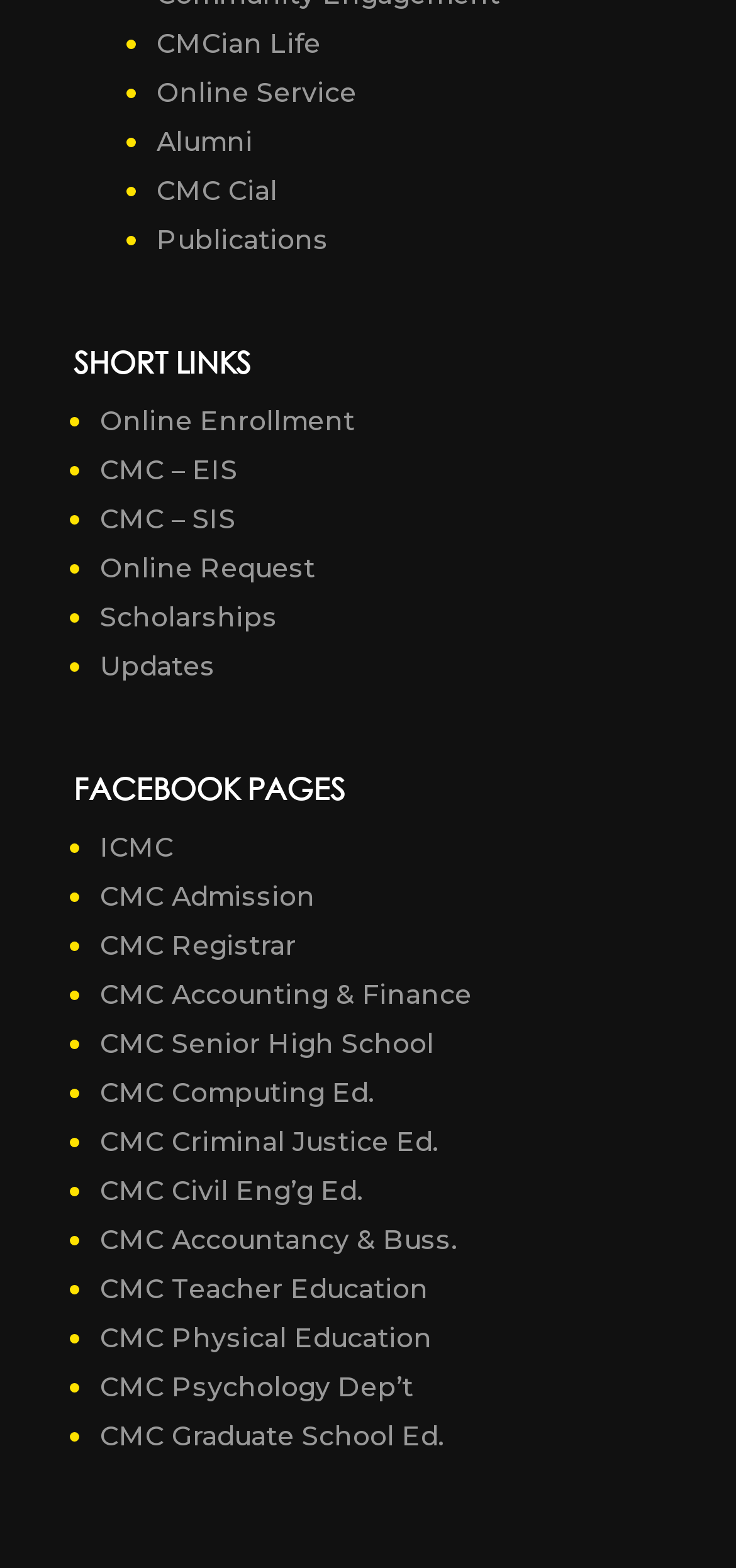Please identify the bounding box coordinates for the region that you need to click to follow this instruction: "Check ICMC Facebook page".

[0.136, 0.53, 0.236, 0.551]